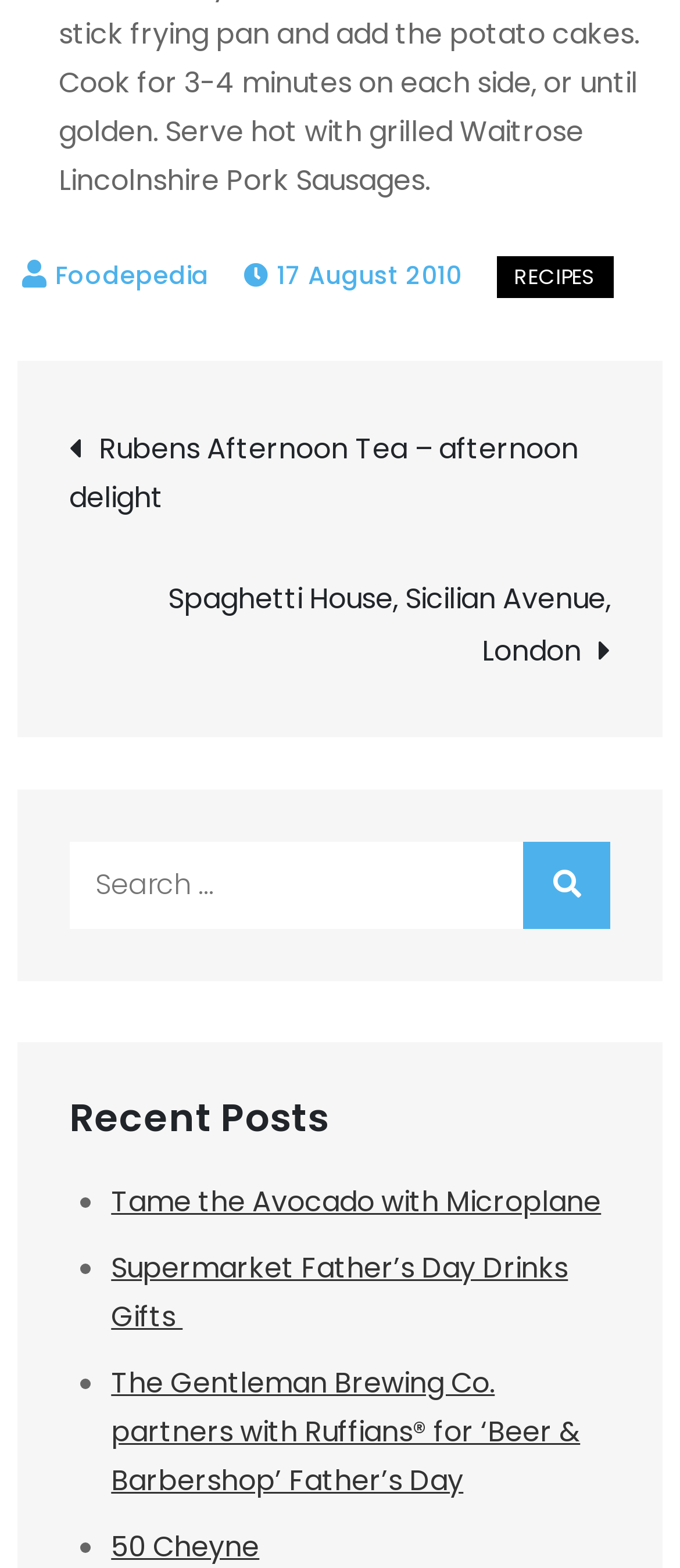Specify the bounding box coordinates for the region that must be clicked to perform the given instruction: "Search for something".

[0.102, 0.536, 0.898, 0.592]